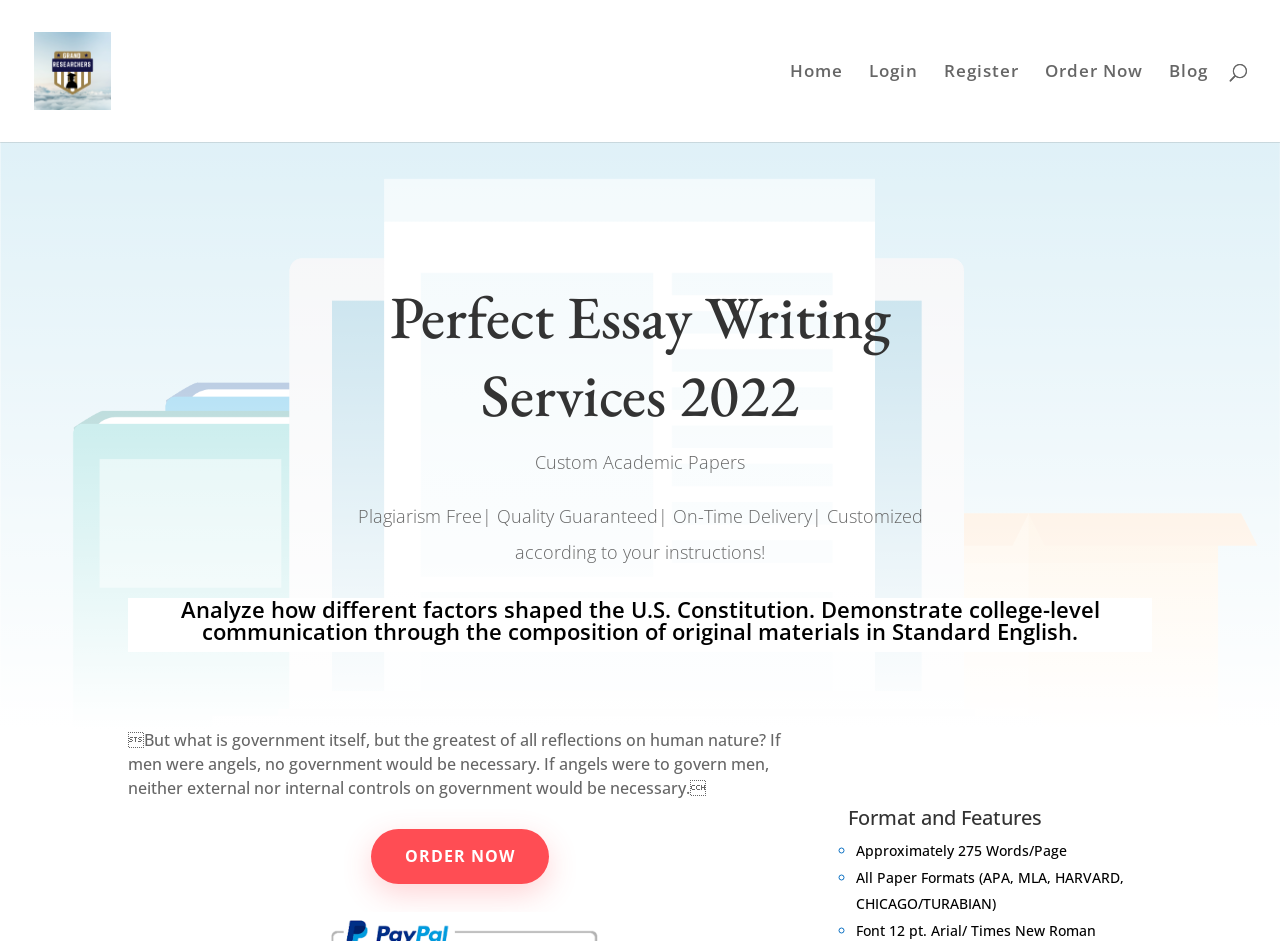What is the name of the website?
Based on the image, answer the question with as much detail as possible.

The name of the website can be found in the top-left corner of the webpage, where the logo 'Grand Researchers' is displayed.